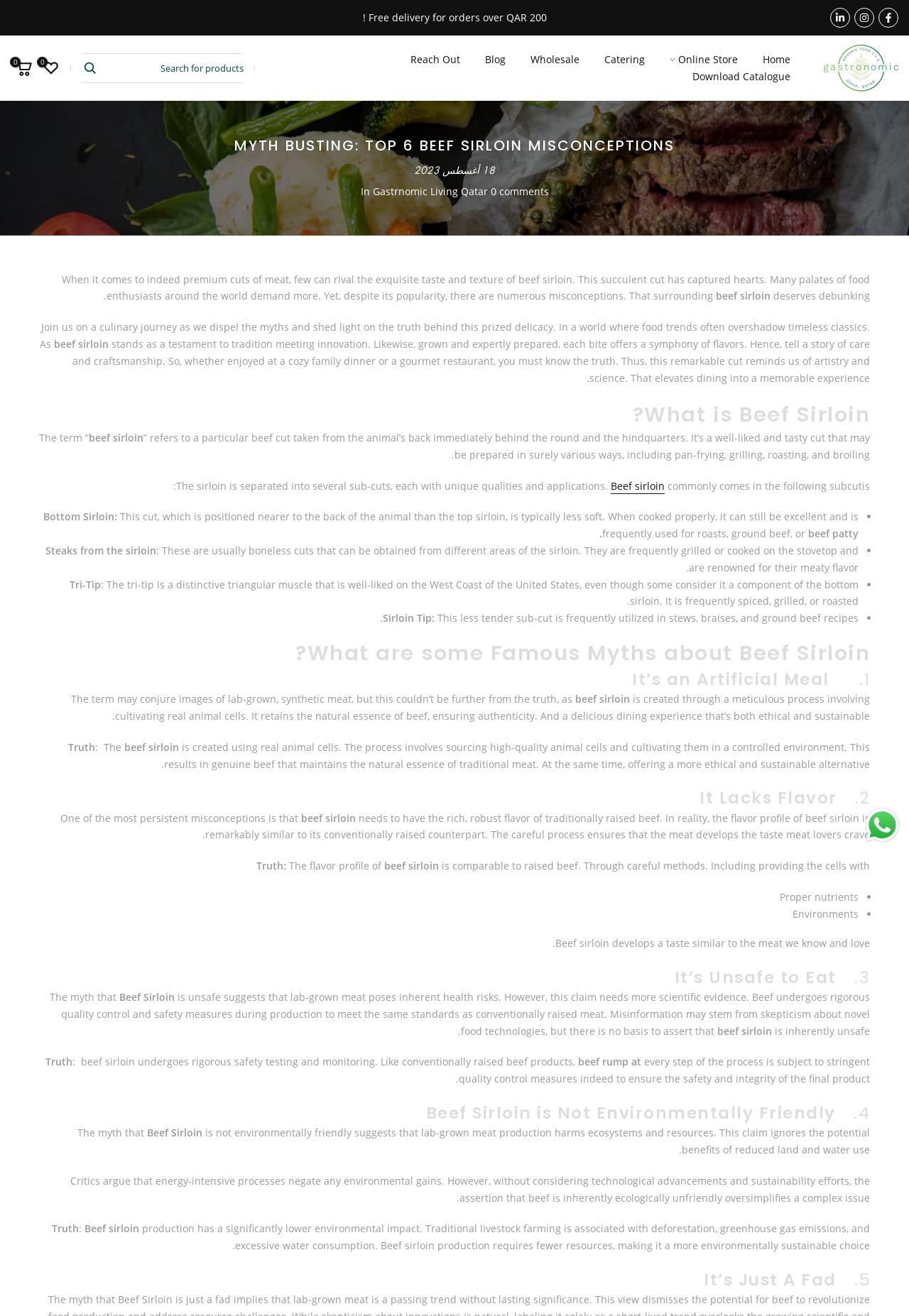Please give the bounding box coordinates of the area that should be clicked to fulfill the following instruction: "Click Menu". The coordinates should be in the format of four float numbers from 0 to 1, i.e., [left, top, right, bottom].

None